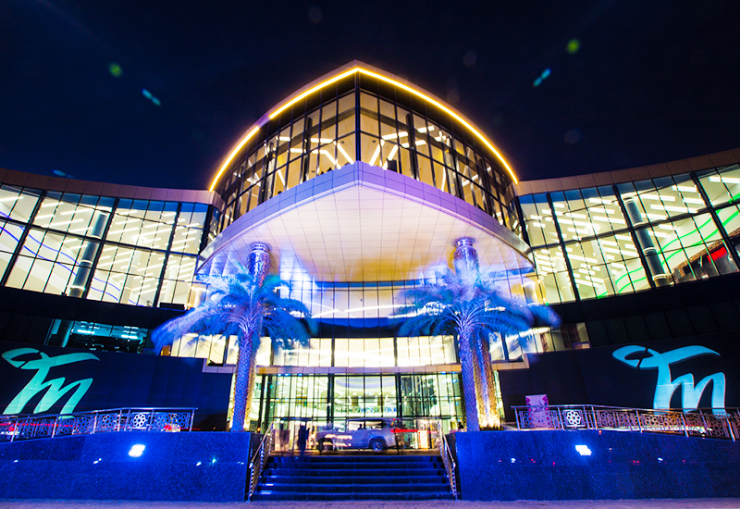Provide an in-depth description of the image.

The image showcases the striking facade of Tawar Mall, one of Qatar's premier shopping destinations. Captured at night, the mall's modern architecture is accentuated by vibrant lighting that highlights its contemporary design. Large glass panels reflect the surrounding environment, while the grand entrance is flanked by palm trees, adding an exotic touch to the urban setting. The logo of the mall is elegantly illuminated, inviting visitors to explore the diverse shopping and dining options within. This vibrant atmosphere not only signifies a shopper’s paradise but also positions Tawar Mall as a focal point of interest in Doha's bustling landscape.